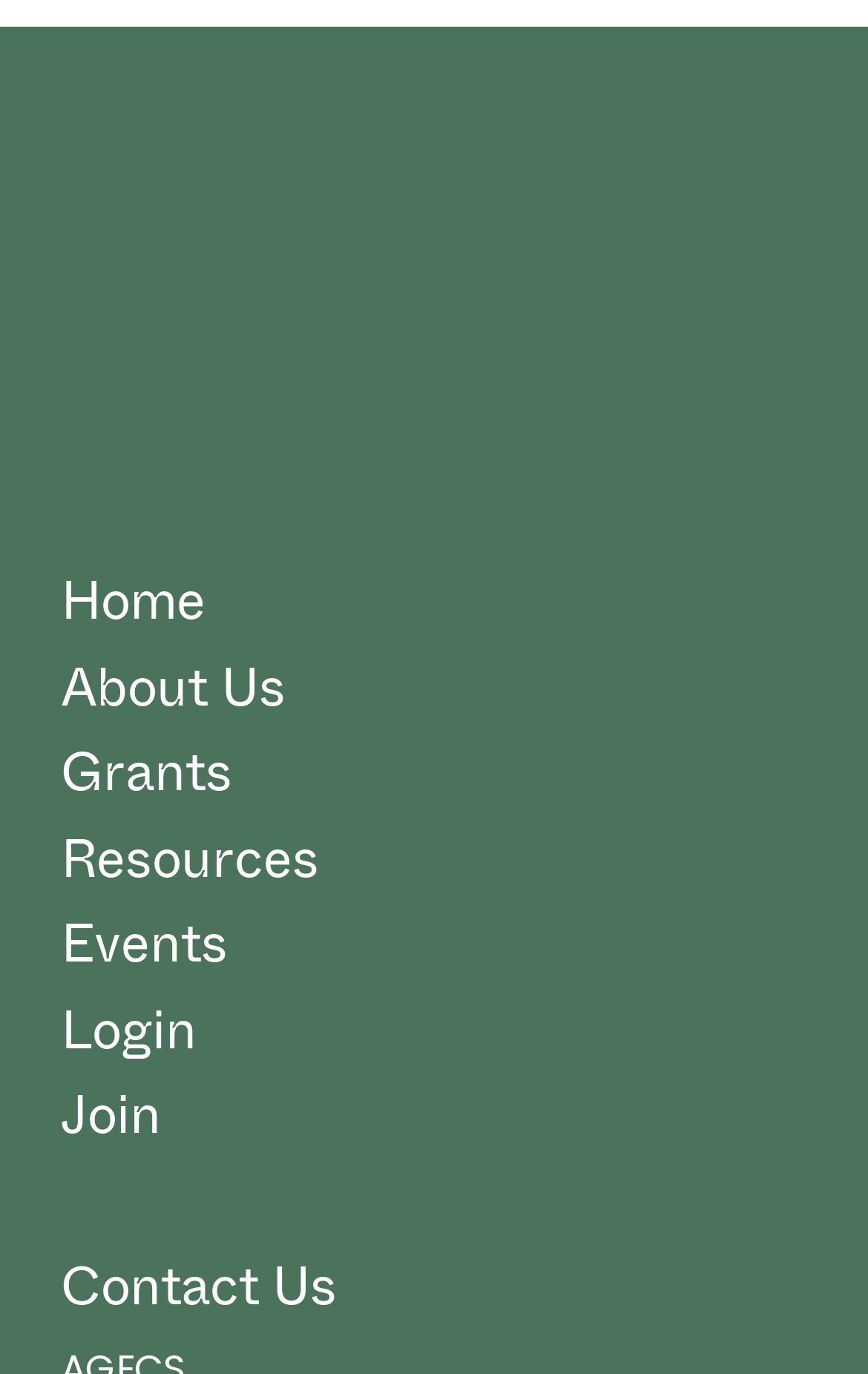What is the last element on the webpage?
Please provide an in-depth and detailed response to the question.

The last element on the webpage is the 'Contact Us' heading because it has the largest y2 coordinate value of 0.977, indicating that it is located at the bottom of the webpage.